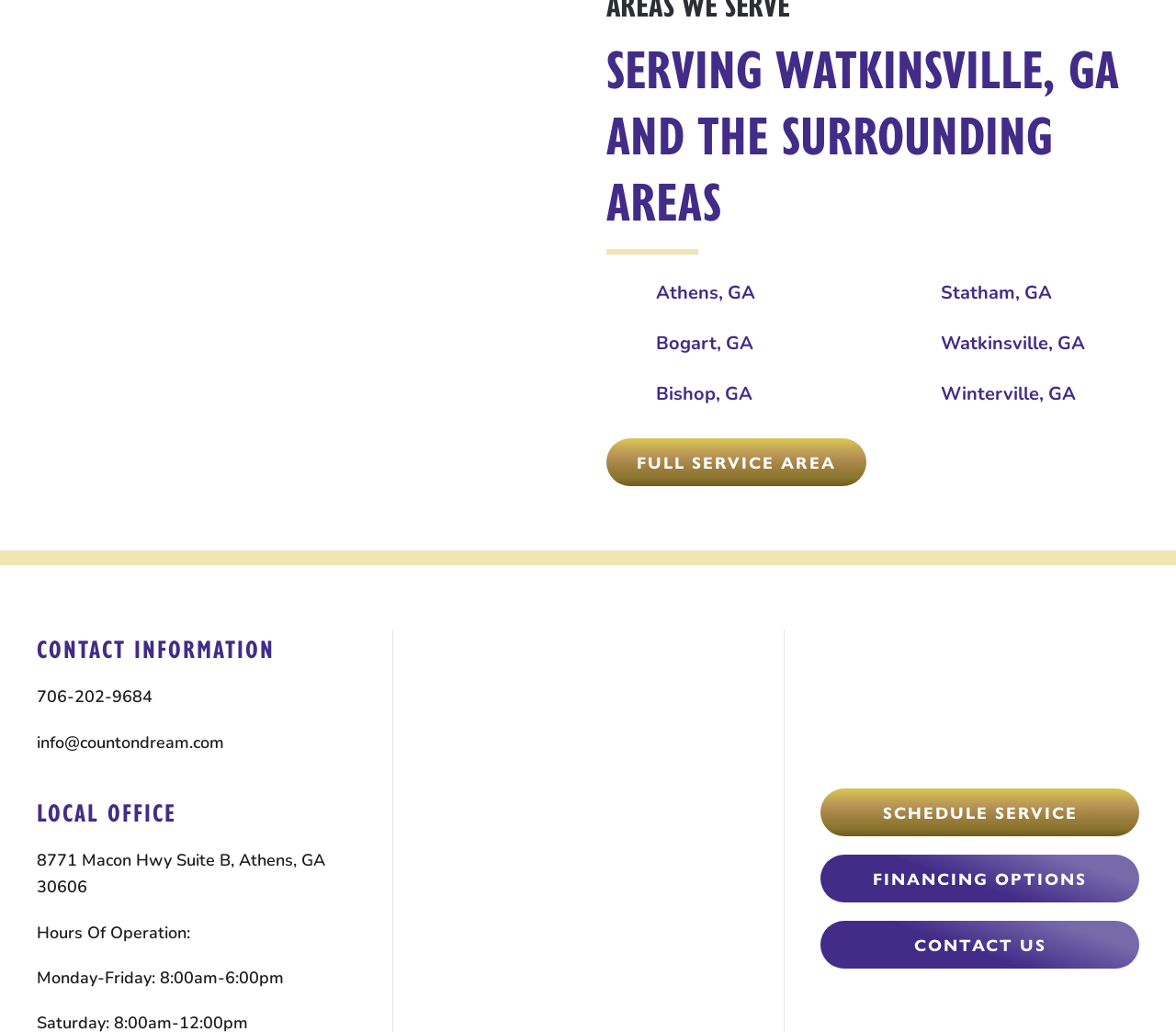Can you specify the bounding box coordinates of the area that needs to be clicked to fulfill the following instruction: "Click on Athens, GA"?

[0.516, 0.265, 0.727, 0.305]